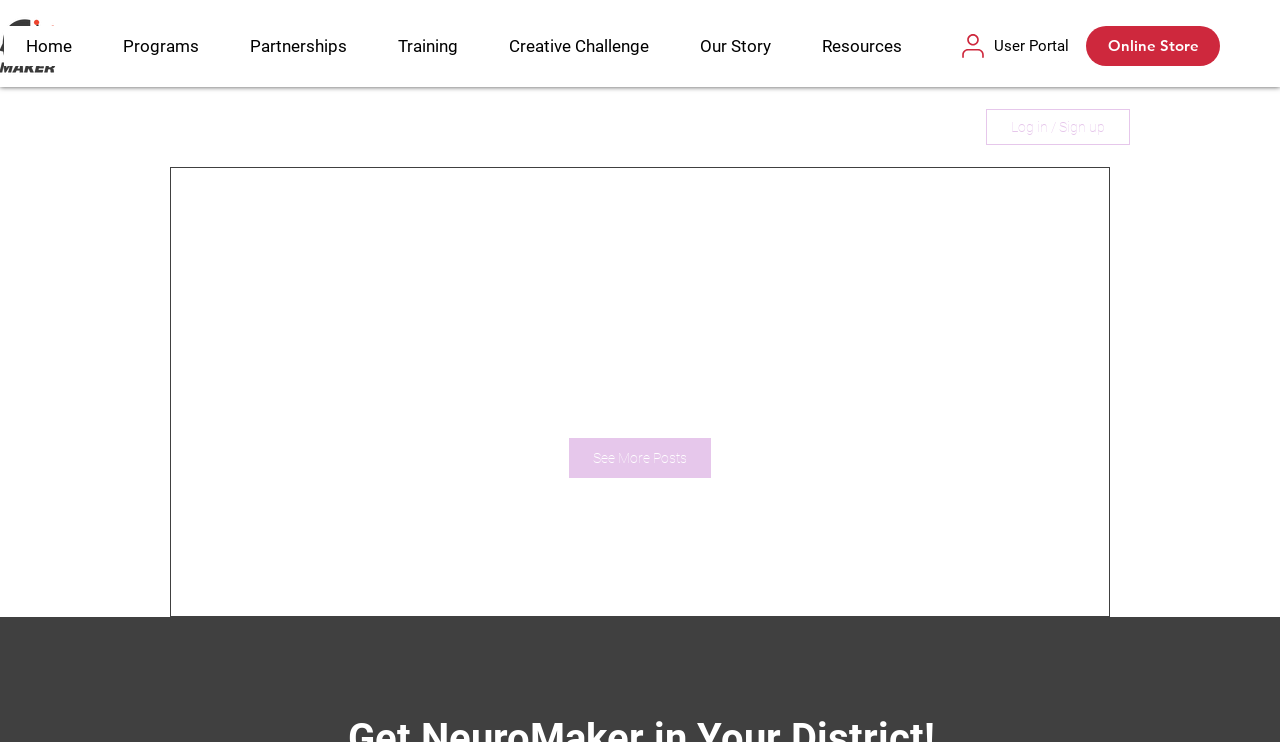What is the name of the website?
Offer a detailed and exhaustive answer to the question.

The name of the website is 'My Site' which is indicated by the StaticText element at the top of the webpage.